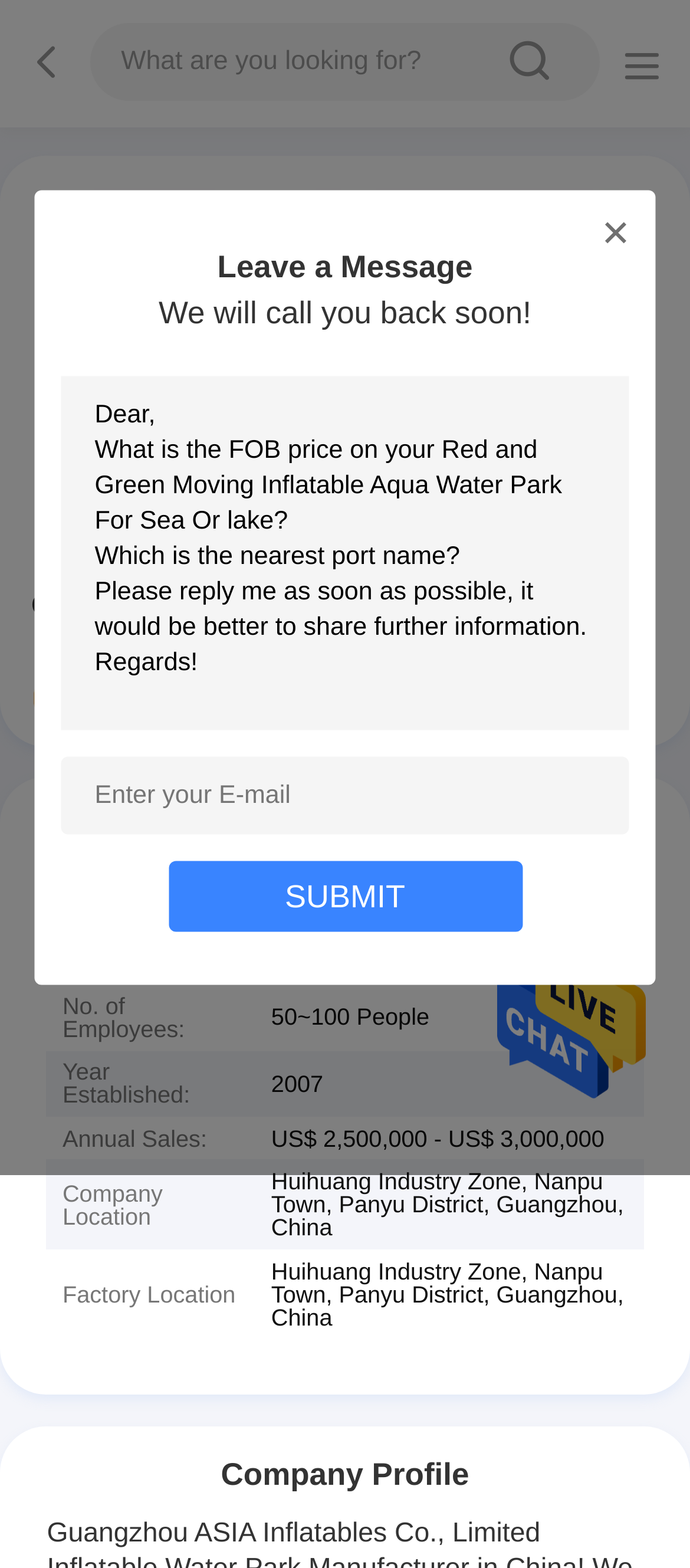Show the bounding box coordinates for the element that needs to be clicked to execute the following instruction: "View company profile". Provide the coordinates in the form of four float numbers between 0 and 1, i.e., [left, top, right, bottom].

[0.32, 0.929, 0.68, 0.952]